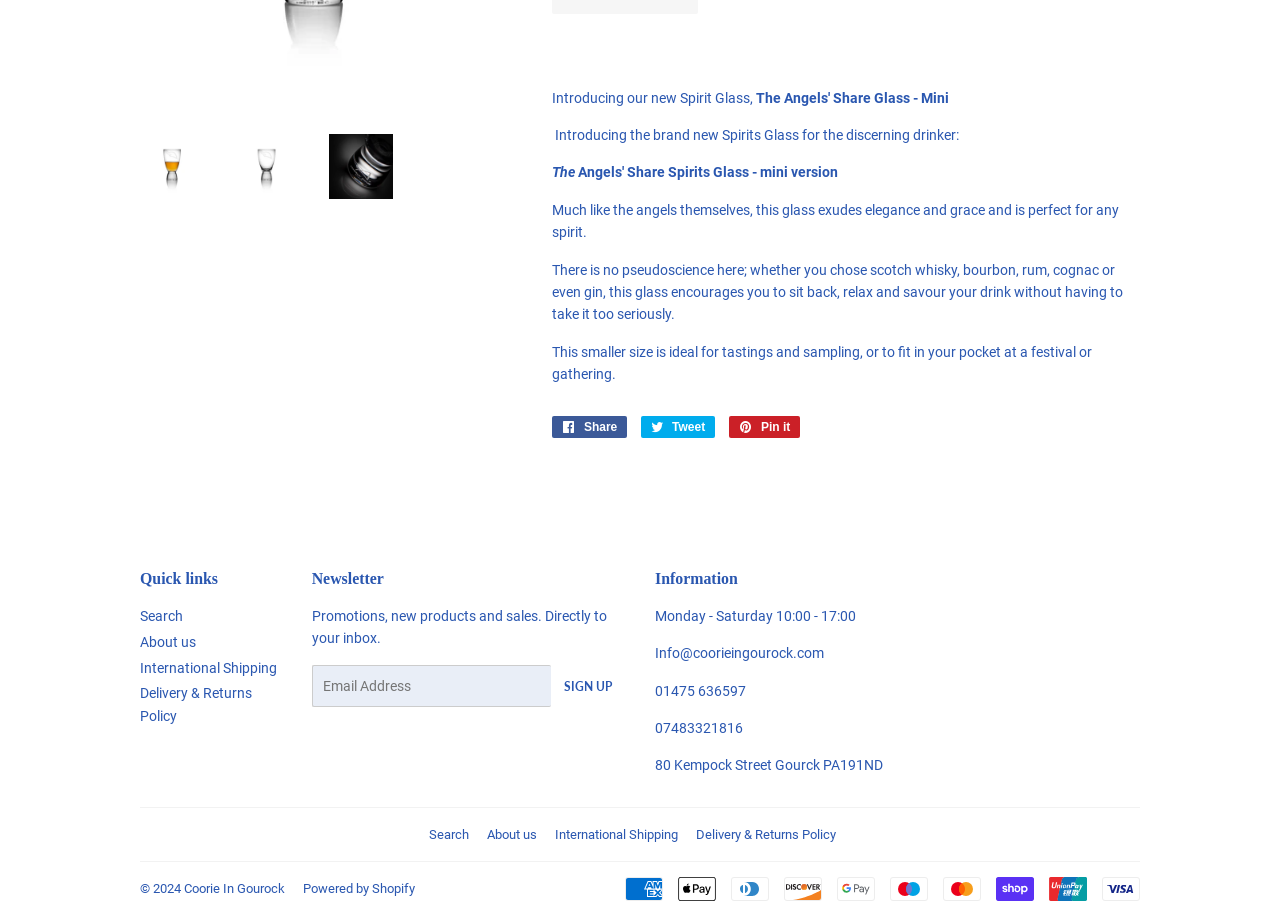Locate the UI element that matches the description Leaving, Retirement & New Job in the webpage screenshot. Return the bounding box coordinates in the format (top-left x, top-left y, bottom-right x, bottom-right y), with values ranging from 0 to 1.

[0.238, 0.168, 0.471, 0.214]